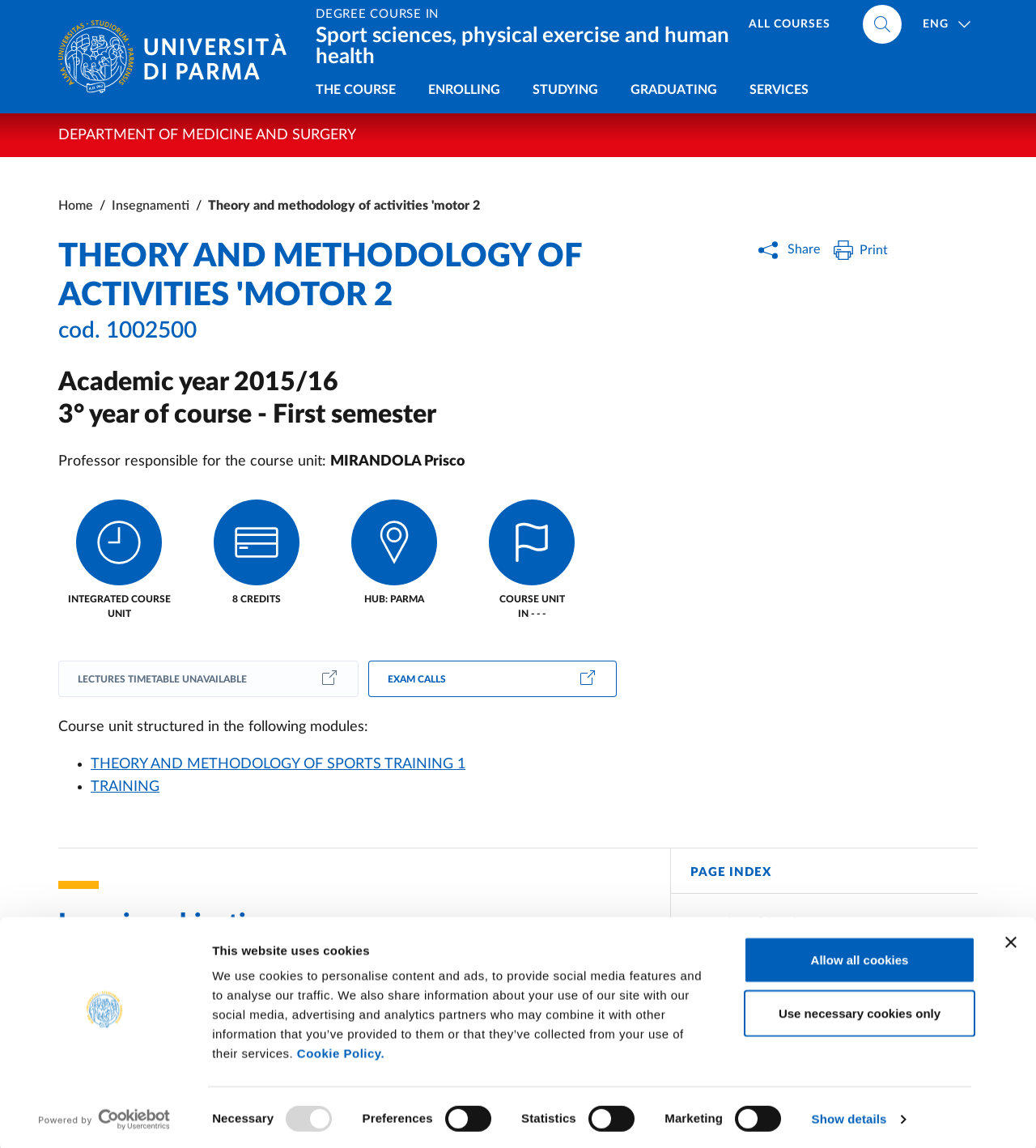Give a detailed account of the webpage's layout and content.

The webpage is about the University of Parma, specifically the course "Sport sciences, physical exercise and human health". At the top, there is a banner with a logo and a link to open it in a new window. Below the banner, there is a dialog box about cookies, with a heading "This website uses cookies" and a description of how the website uses cookies. The dialog box also has checkboxes for consent selection, including "Necessary", "Preferences", "Statistics", and "Marketing". There are two buttons, "Use necessary cookies only" and "Allow all cookies", and a link to show details.

On the left side, there is a navigation menu with links to "Home", "Insegnamenti", and "DEPARTMENT OF MEDICINE AND SURGERY". Below the navigation menu, there is a heading "THEORY AND METHODOLOGY OF ACTIVITIES 'MOTOR 2 cod. 1002500" and a description list with information about the course, including the academic year, semester, and professor responsible for the course unit.

On the right side, there are several links, including "THE COURSE", "ENROLLING", "STUDYING", "GRADUATING", and "SERVICES". There is also a search bar and a link to "ALL COURSES". At the bottom of the page, there is a section with links to "LECTURES TIMETABLE UNAVAILABLE", "EXAM CALLS", and "Course unit structured in the following modules:". Below this section, there is a list of modules, including "THEORY AND METHODOLOGY OF SPORTS TRAINING 1" and "TRAINING".

There are also several images and icons throughout the page, including a logo, a cookie icon, and icons for sharing and printing. At the very bottom of the page, there is a page index with links to "Learning objectives", "Prerequisites", "Course unit content", "Full programme", "Bibliography", and "Teaching methods".